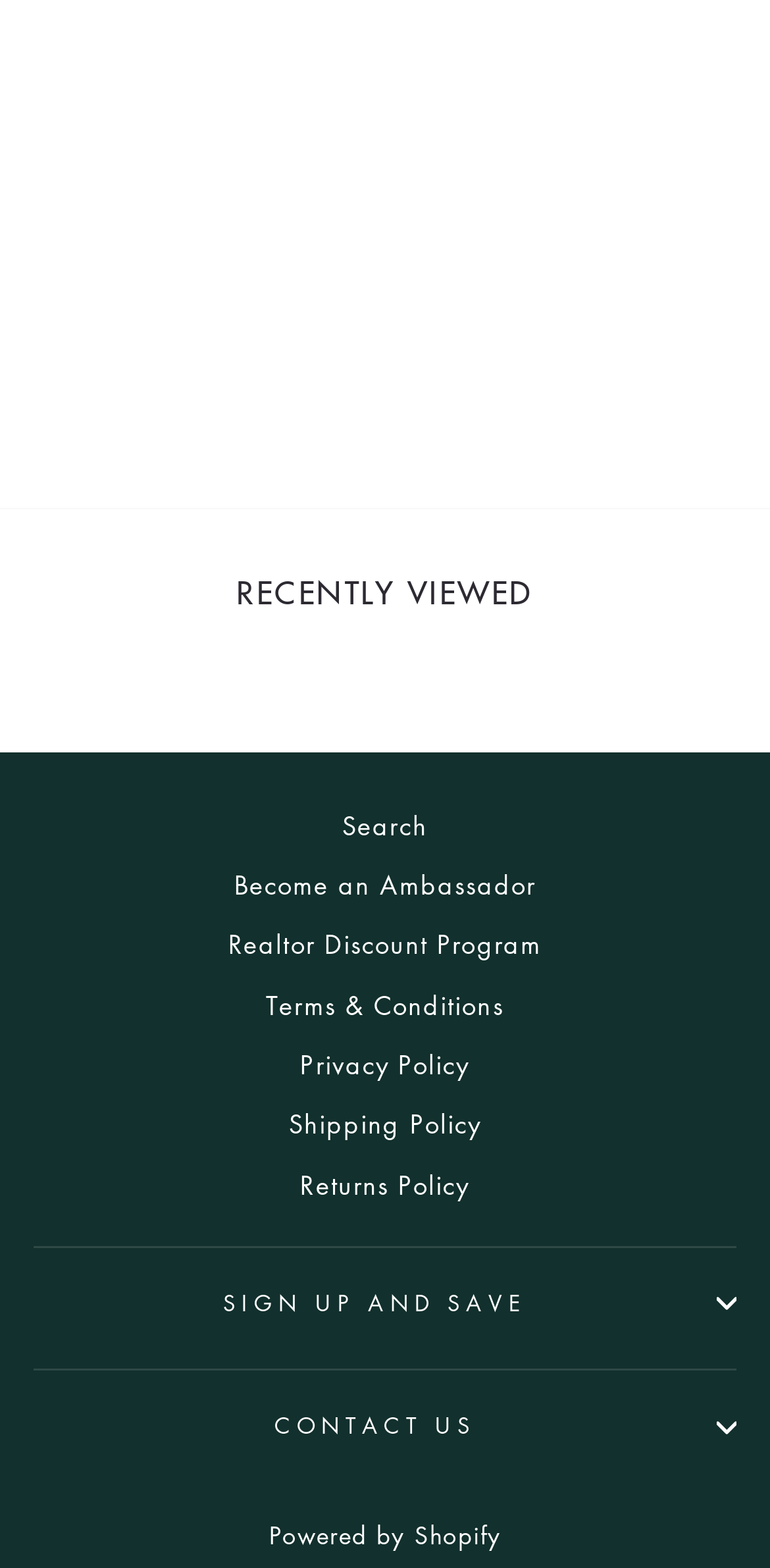Please identify the bounding box coordinates of the element I need to click to follow this instruction: "Become an Ambassador".

[0.304, 0.547, 0.696, 0.581]